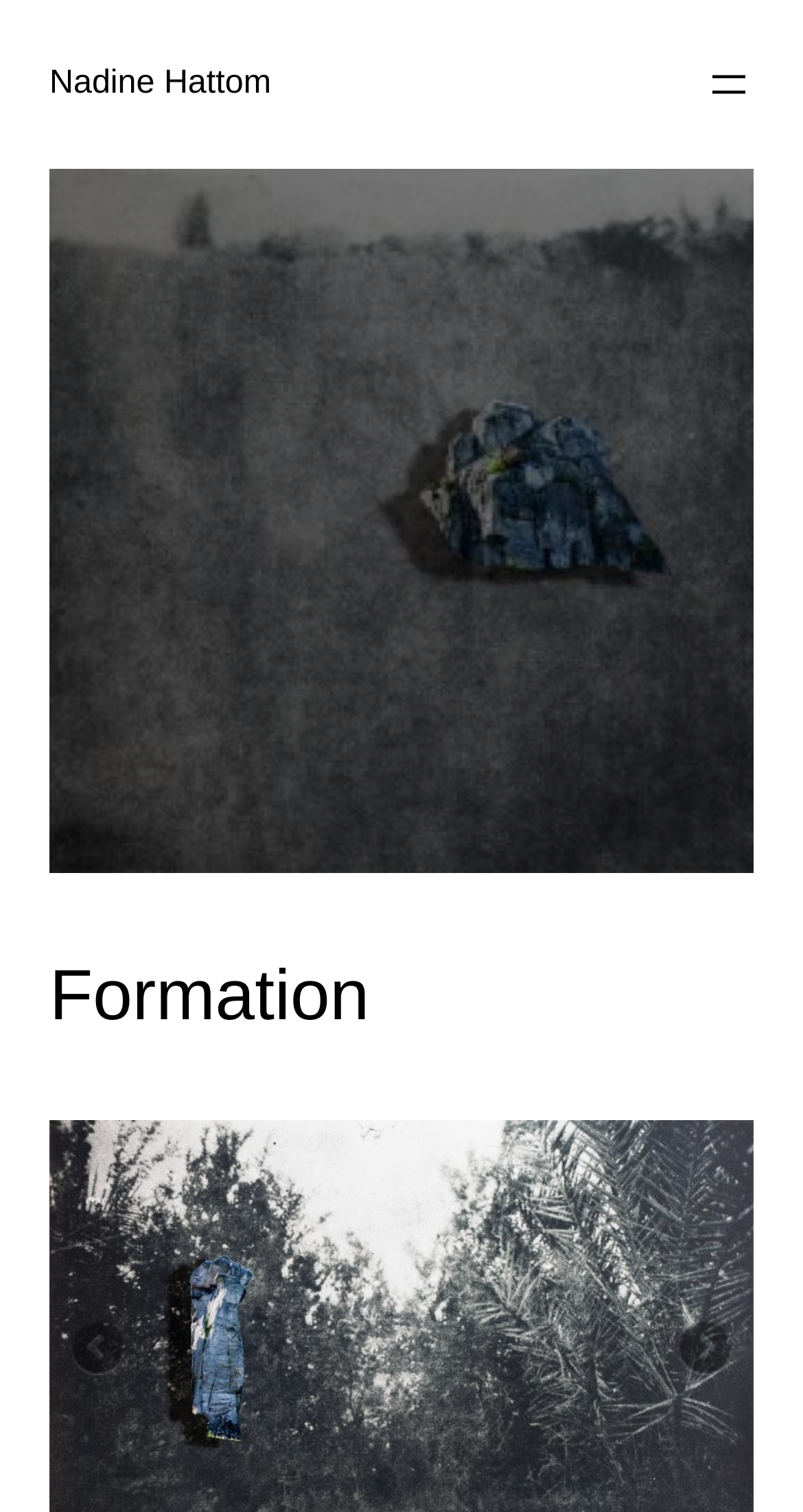Show the bounding box coordinates for the HTML element as described: "aria-label="Open menu"".

[0.877, 0.039, 0.938, 0.072]